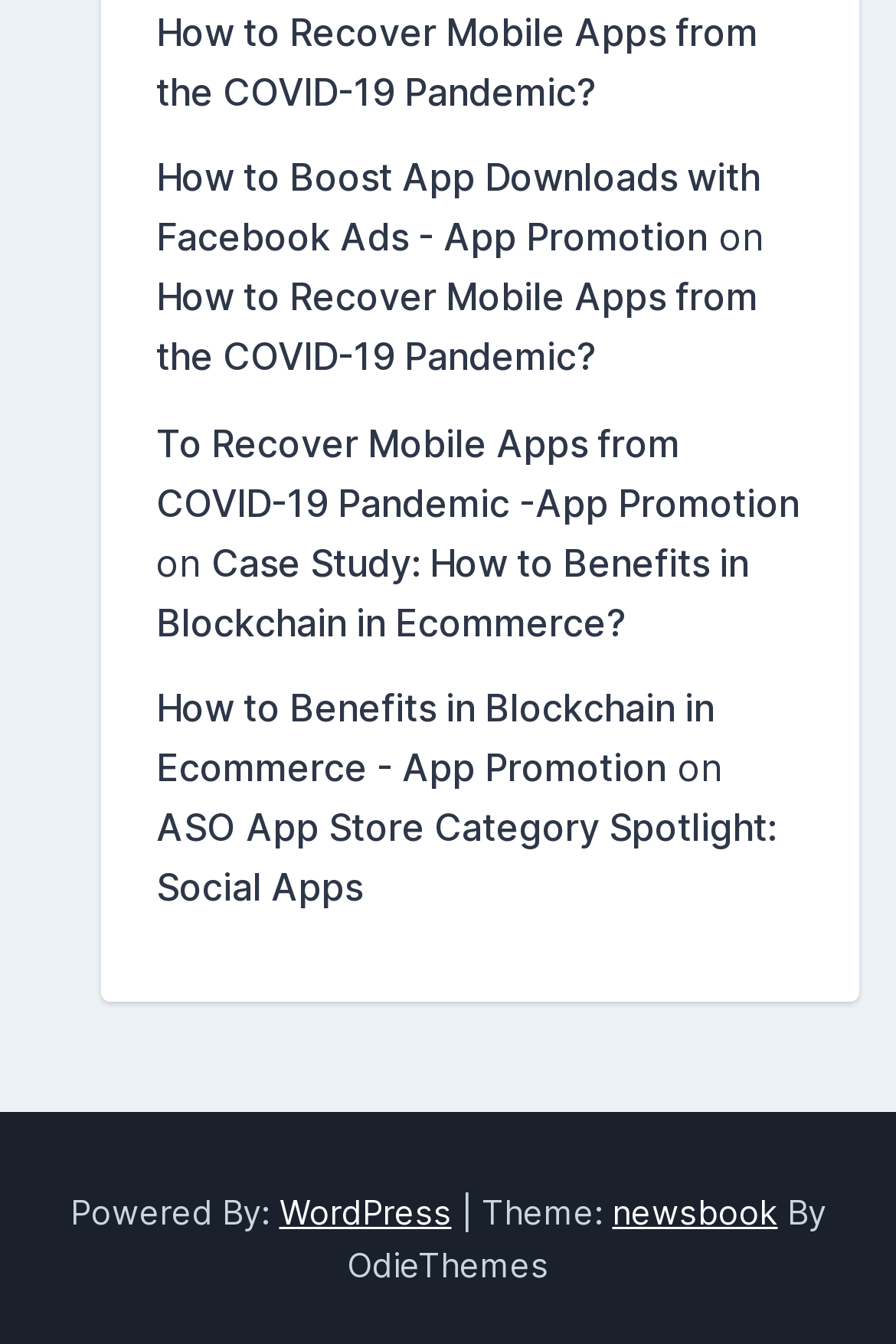What is the platform that powers the website?
Based on the screenshot, provide your answer in one word or phrase.

WordPress